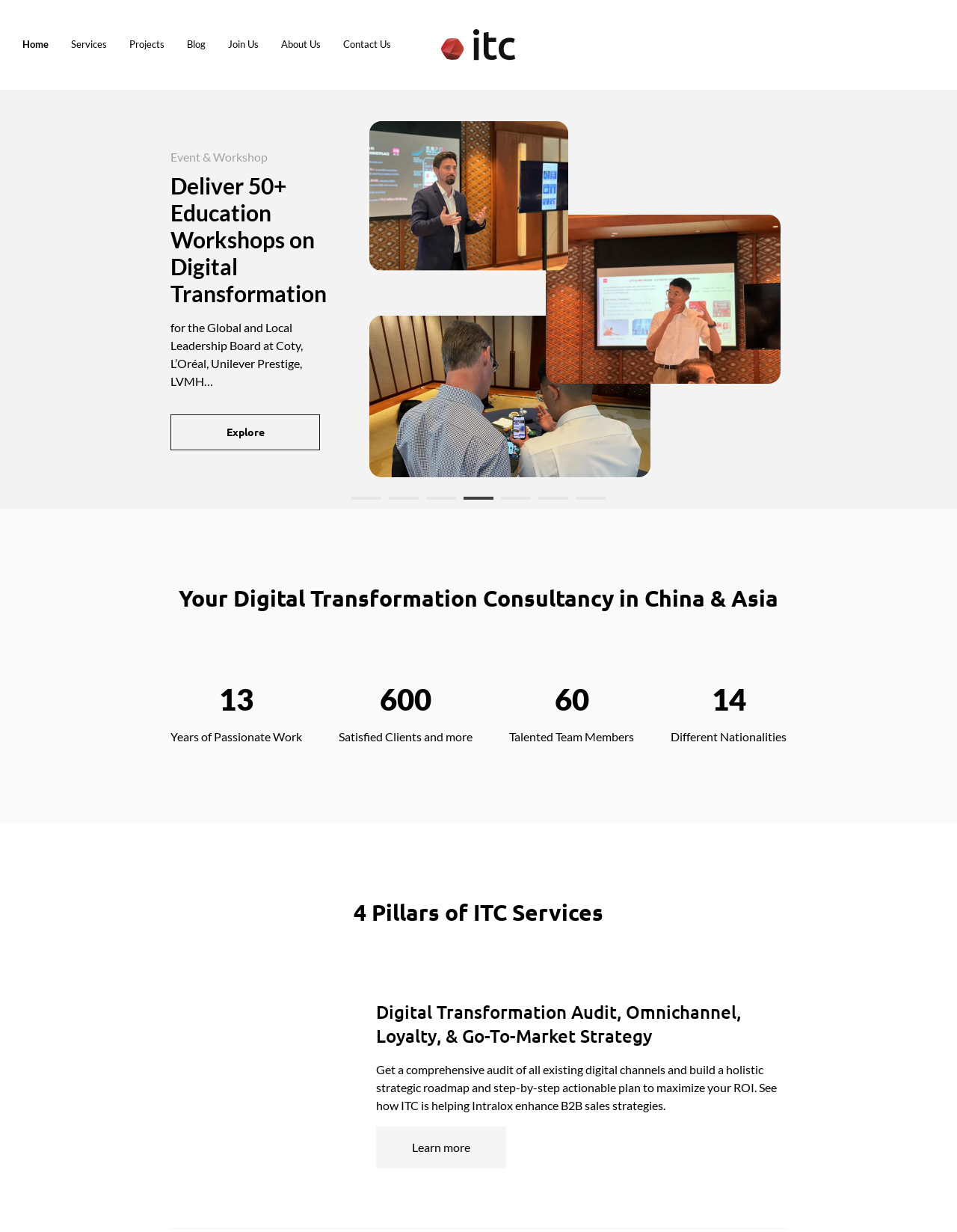Offer a meticulous caption that includes all visible features of the webpage.

The webpage is about IT Consultis (ITC), a leading digital transformation consultancy based in Shanghai, China, and Asia. At the top, there is a navigation menu with links to "Home", "Services", "Projects", "Blog", "Join Us", and "About Us" and "Contact Us". Next to the navigation menu, there is a logo of ITC.

Below the navigation menu, there is a section highlighting ITC's achievements, including being crowned as the Gold Specialist Agency of the Year 2023. This section also mentions ITC's success in helping partners build digital transformation playbooks, generate millions of RMB in revenue, and boost visibility by 40x.

To the right of this section, there is an image of an award, and below it, there are three case studies. The first case study is about Maison Margiela, Marni, Diesel, and the OTB Group, which boosted visibility by 40x and grew revenue via private traffic management. The second case study is about Moschino, which onboarded tens of thousands of followers in China with 100% data ownership via an end-to-end digital transformation roadmap. The third case study is about Coty, L'Oréal, Unilever Prestige, and LVMH, which delivered 50+ education workshops on digital transformation.

Below the case studies, there are more sections highlighting ITC's services and achievements. One section is about ITC's event and workshop, which delivered 50+ education workshops on digital transformation. Another section is about ITC's case studies, including one about Banyan Tree, which boosted 75% eCommerce growth via a global website revamp, and another about the Singapore Economic Development Board (EDB), which tripled the marketing-qualified lead identification efficiency.

To the right of these sections, there are images related to the case studies, including an image of an award, images of OTB Group, Moschino, Coty, Banyan Tree, and EDB.

Further down the page, there is a section about ITC's services, including building powerful teams for LVMH, Rimowa, Bristol Myers Squibb, and others with a 90%+ matching rate. Below this section, there is a heading "Your Digital Transformation Consultancy in China & Asia" and some statistics about ITC, including 13 years of passionate work, 600 satisfied clients, talented team members, and different nationalities.

At the bottom of the page,